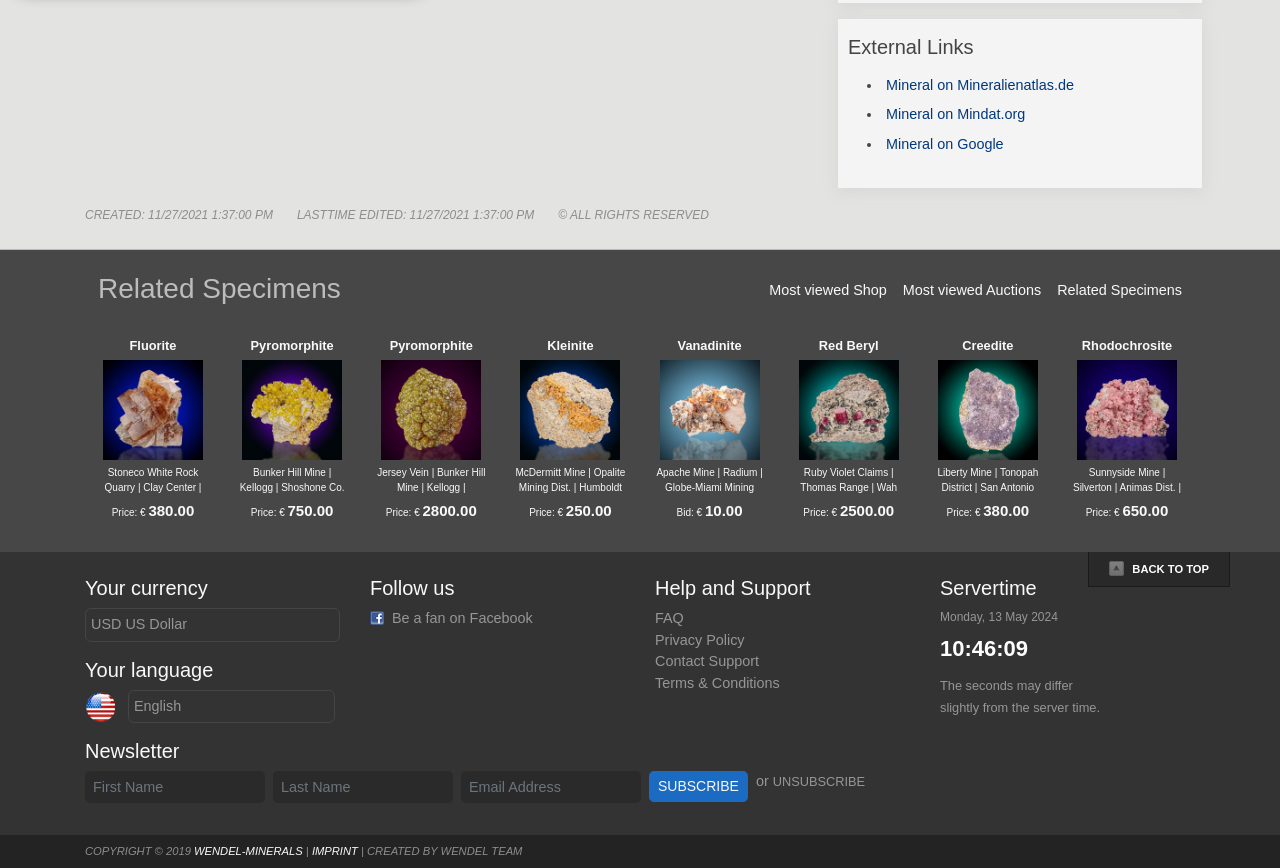Find the bounding box coordinates for the element described here: "Wendel-Minerals".

[0.152, 0.974, 0.237, 0.987]